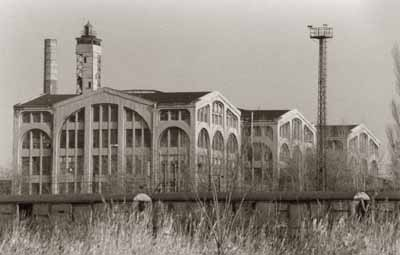Please analyze the image and give a detailed answer to the question:
What is the condition of the factory's facade?

The caption states that the factory exudes a sense of decay, as evidenced by its weathered facade, indicating that the exterior of the building has deteriorated over time.